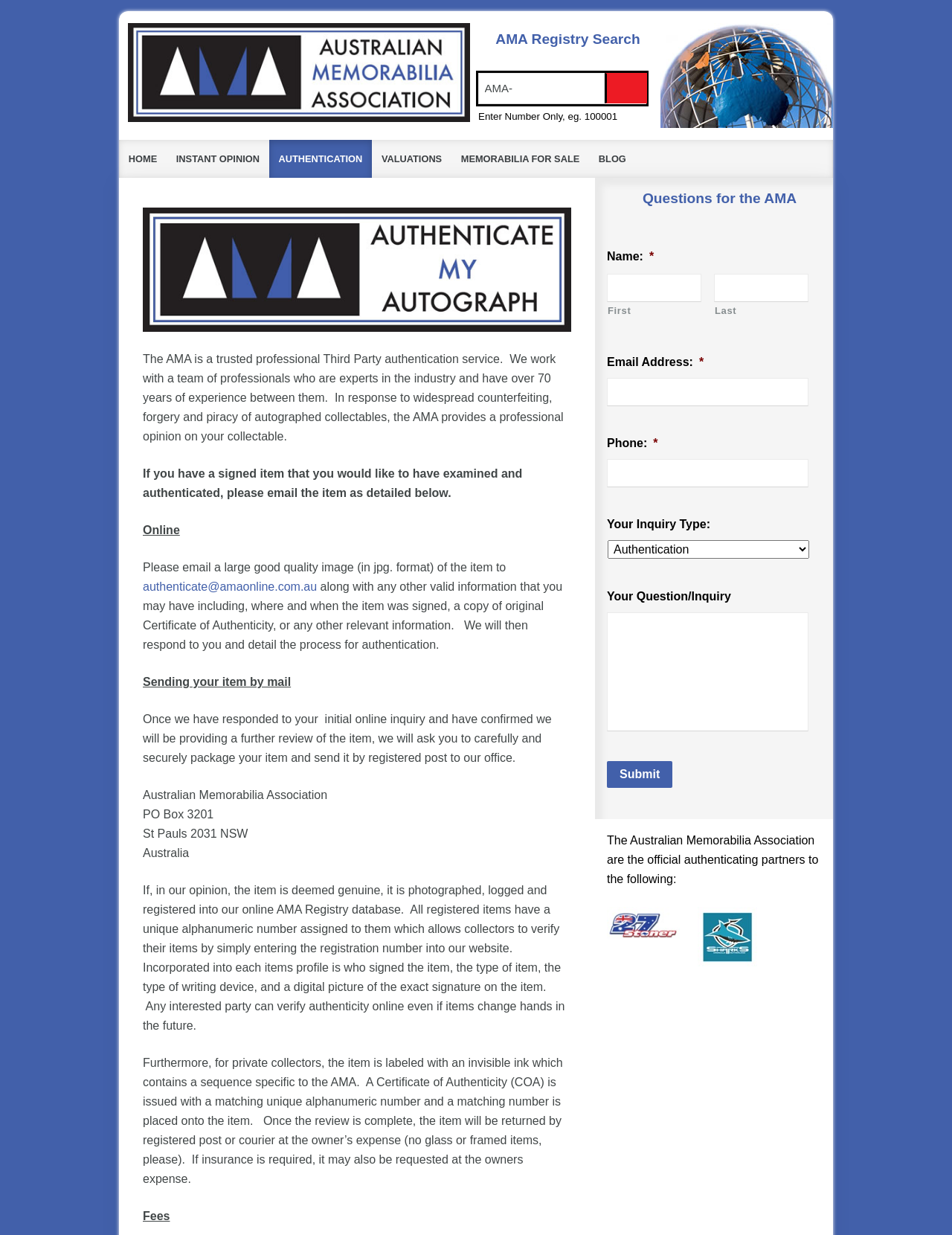Find and provide the bounding box coordinates for the UI element described with: "parent_node: First name="input_1.3"".

[0.637, 0.222, 0.737, 0.245]